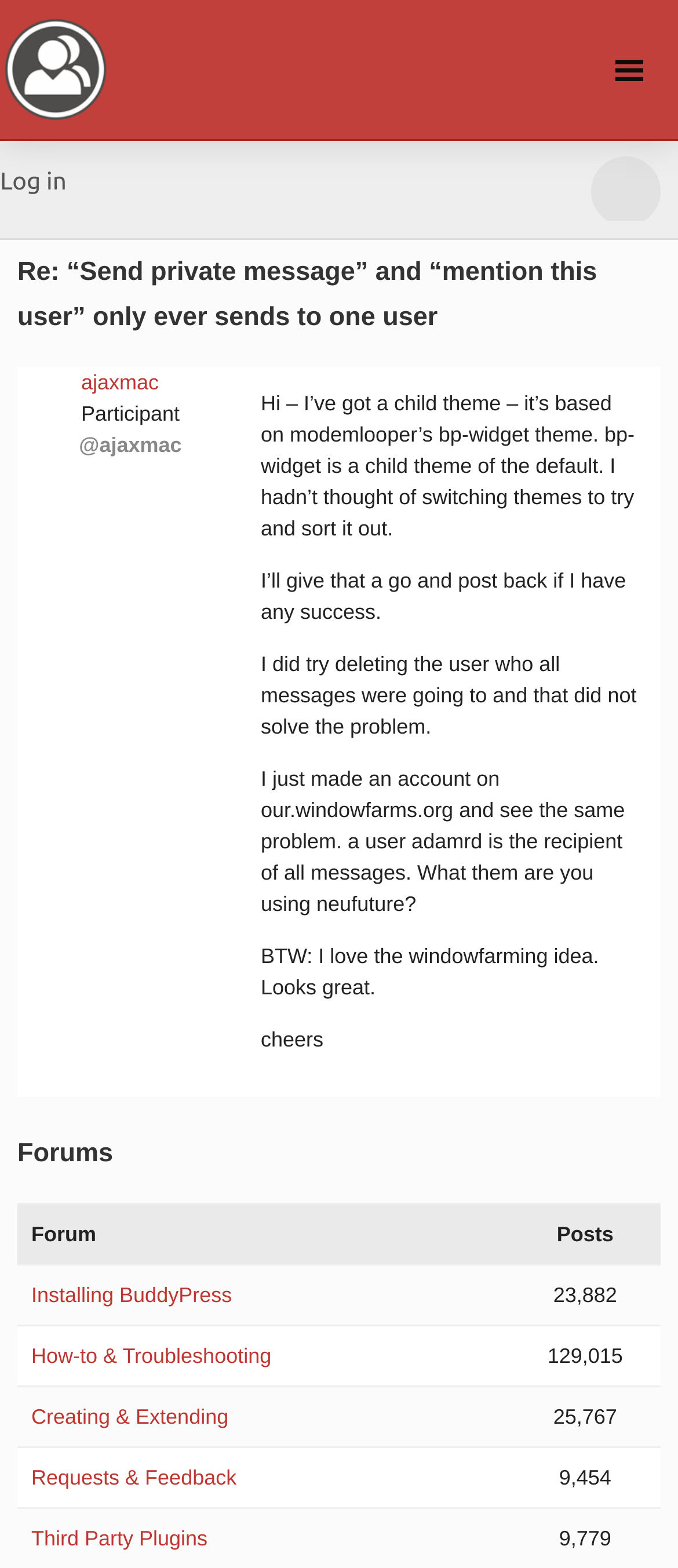What is the username of the participant?
Based on the image, respond with a single word or phrase.

ajaxmac